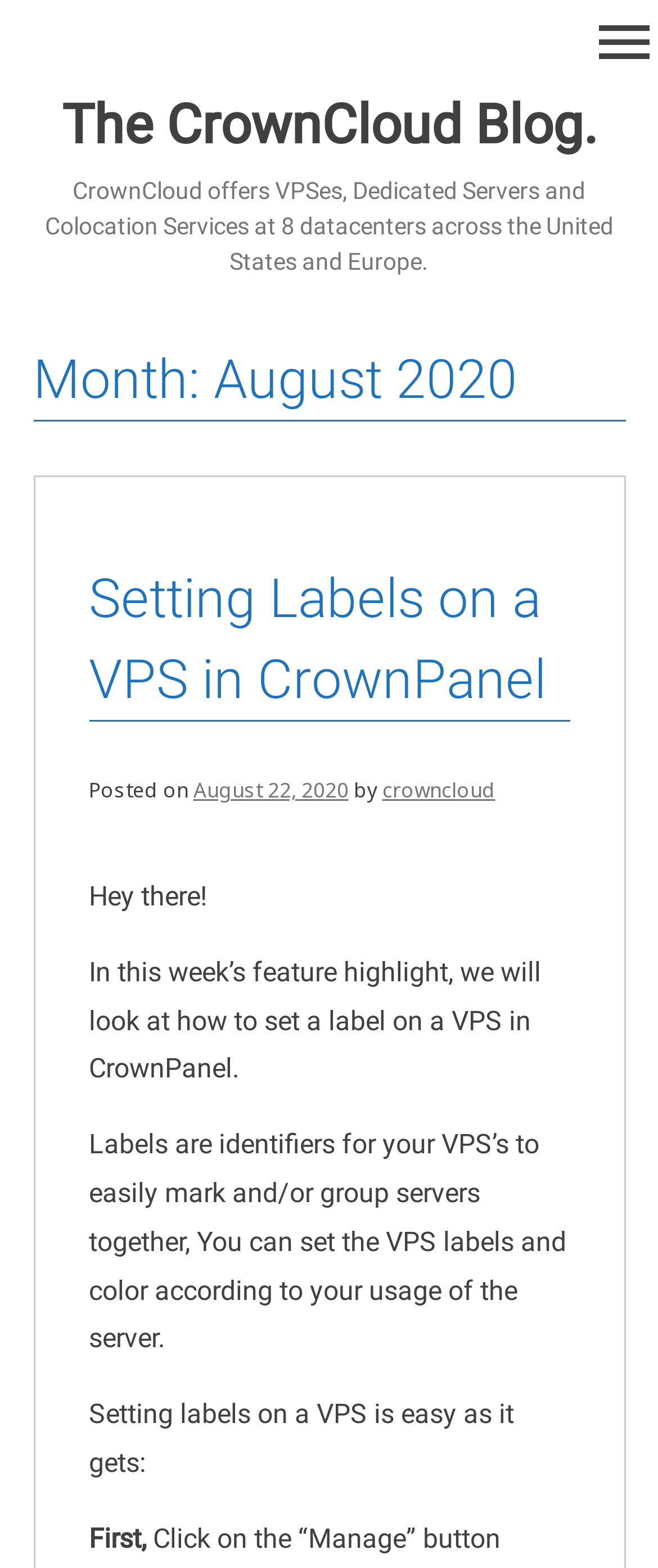Please determine the bounding box coordinates for the UI element described here. Use the format (top-left x, top-left y, bottom-right x, bottom-right y) with values bounded between 0 and 1: Menu

None